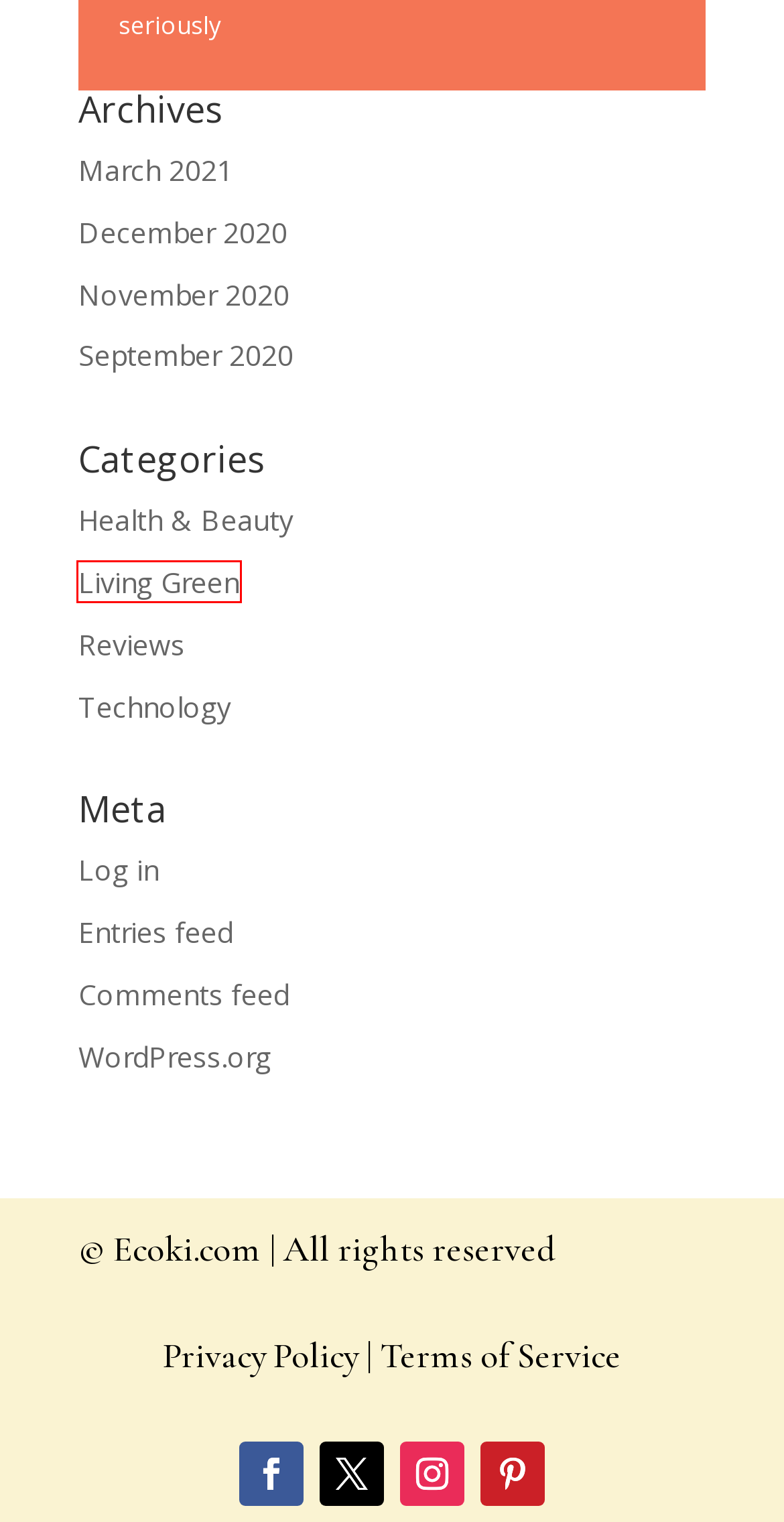After examining the screenshot of a webpage with a red bounding box, choose the most accurate webpage description that corresponds to the new page after clicking the element inside the red box. Here are the candidates:
A. Blog Tool, Publishing Platform, and CMS – WordPress.org
B. Terms of Service - Ecoki
C. Bot Verification
D. Health & Beauty Archives - Ecoki
E. March 2021 - Ecoki
F. Ecoki
G. Living Green Archives - Ecoki
H. Privacy Policy - Ecoki

G